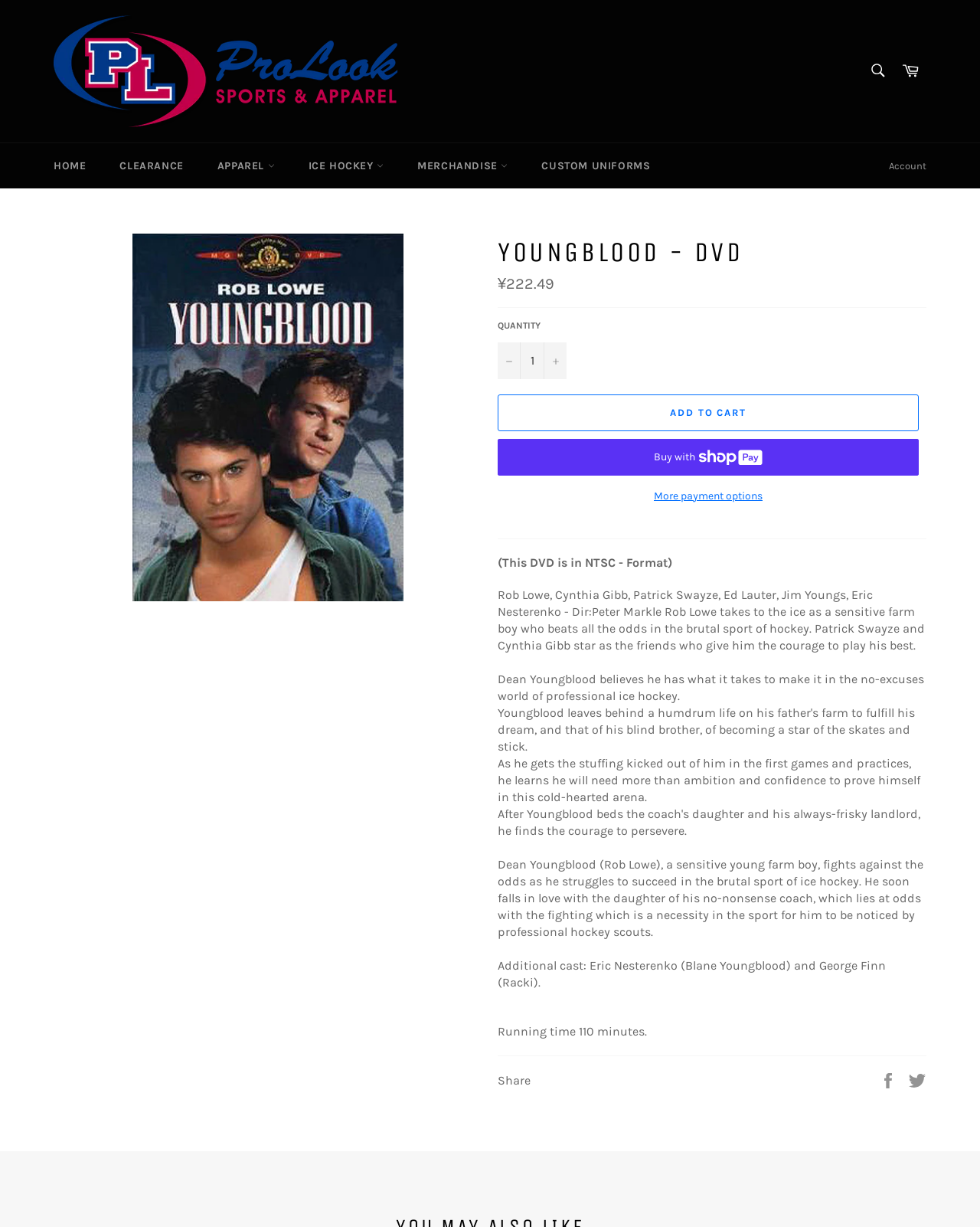Please specify the bounding box coordinates for the clickable region that will help you carry out the instruction: "Search for products".

[0.877, 0.044, 0.912, 0.072]